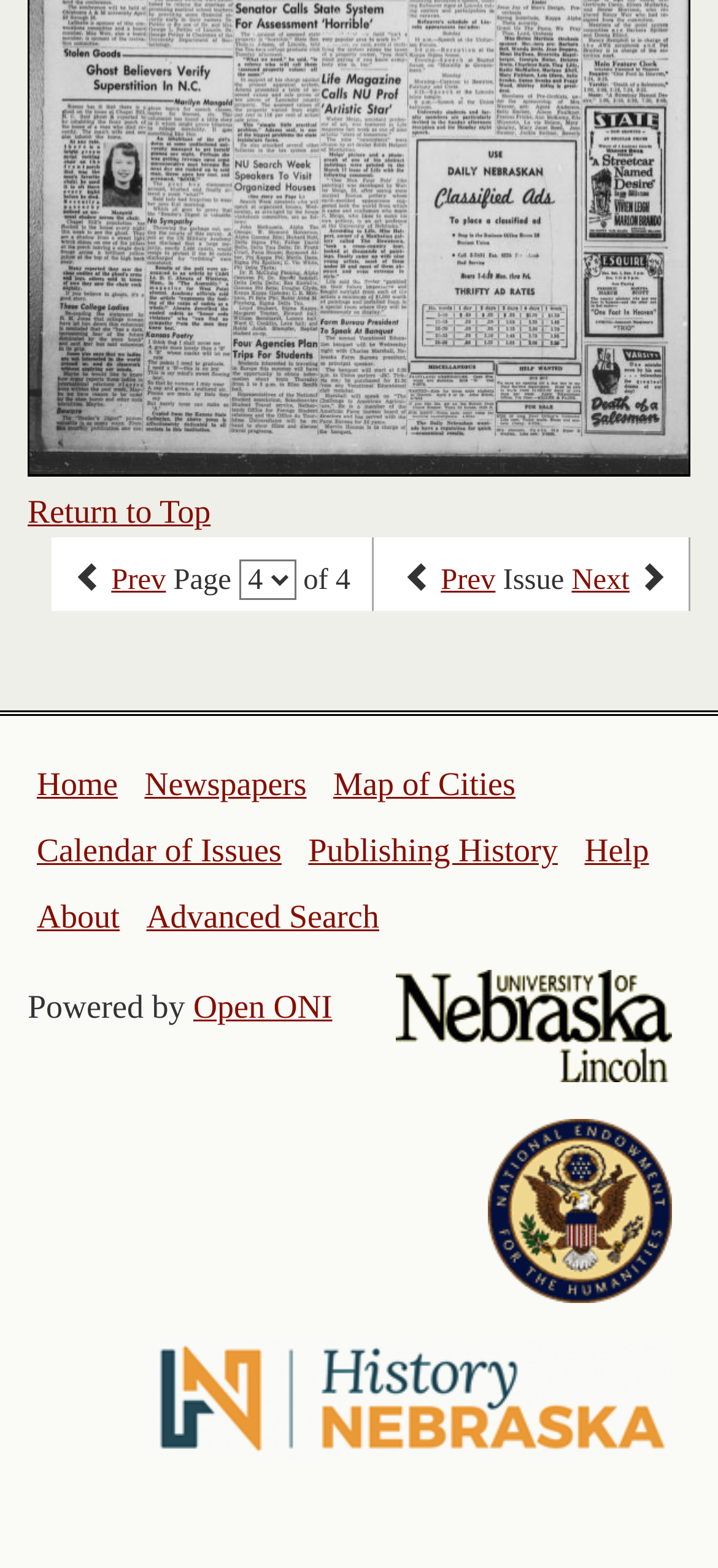Determine the bounding box for the UI element that matches this description: "Newspapers".

[0.201, 0.489, 0.427, 0.512]